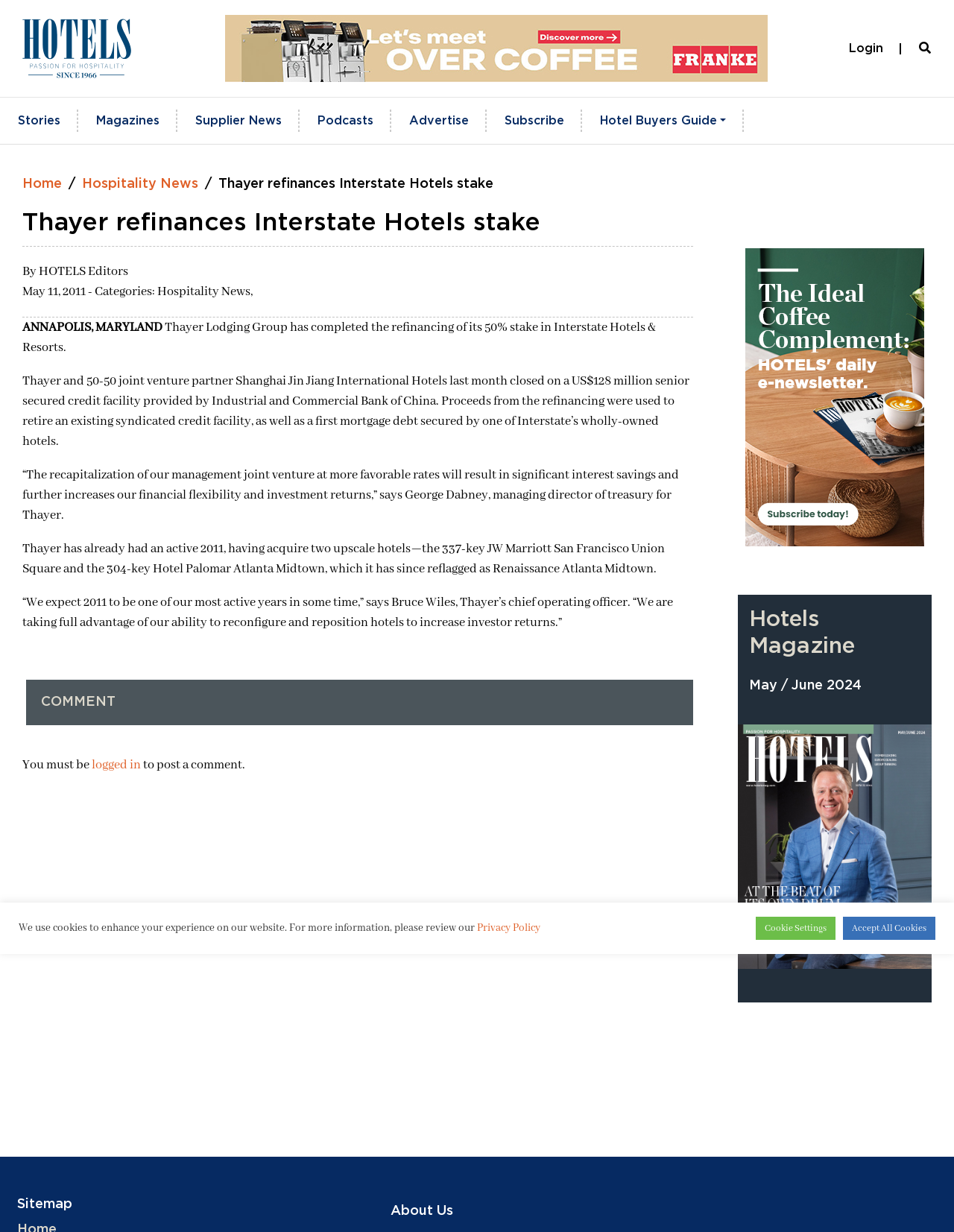Find the bounding box coordinates of the element you need to click on to perform this action: 'Read Hospitality News'. The coordinates should be represented by four float values between 0 and 1, in the format [left, top, right, bottom].

[0.086, 0.144, 0.208, 0.155]